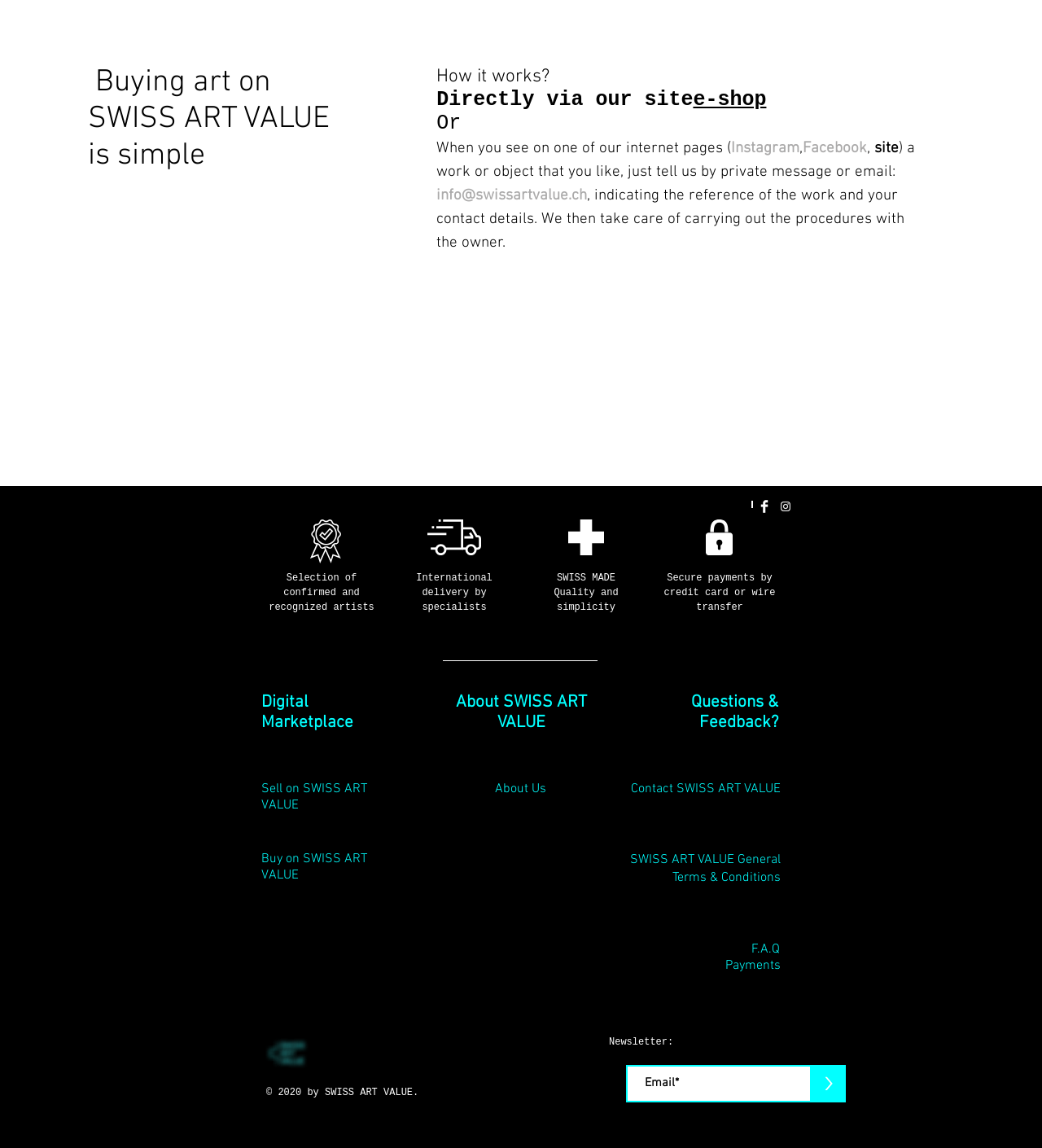Please identify the bounding box coordinates of the element's region that I should click in order to complete the following instruction: "Click on 'About Us'". The bounding box coordinates consist of four float numbers between 0 and 1, i.e., [left, top, right, bottom].

[0.475, 0.68, 0.524, 0.694]